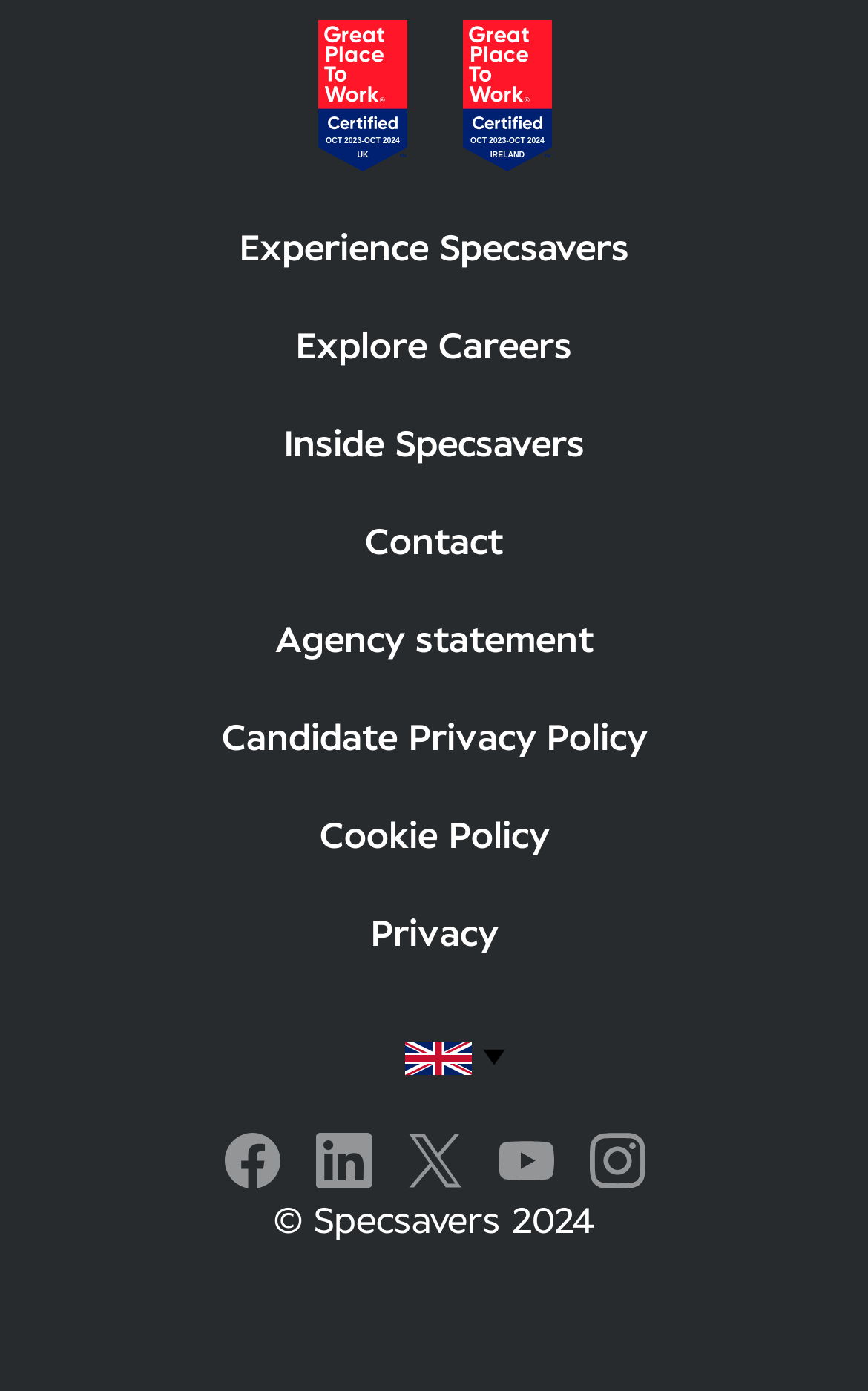Please find the bounding box for the following UI element description. Provide the coordinates in (top-left x, top-left y, bottom-right x, bottom-right y) format, with values between 0 and 1: Candidate Privacy Policy

[0.255, 0.517, 0.745, 0.542]